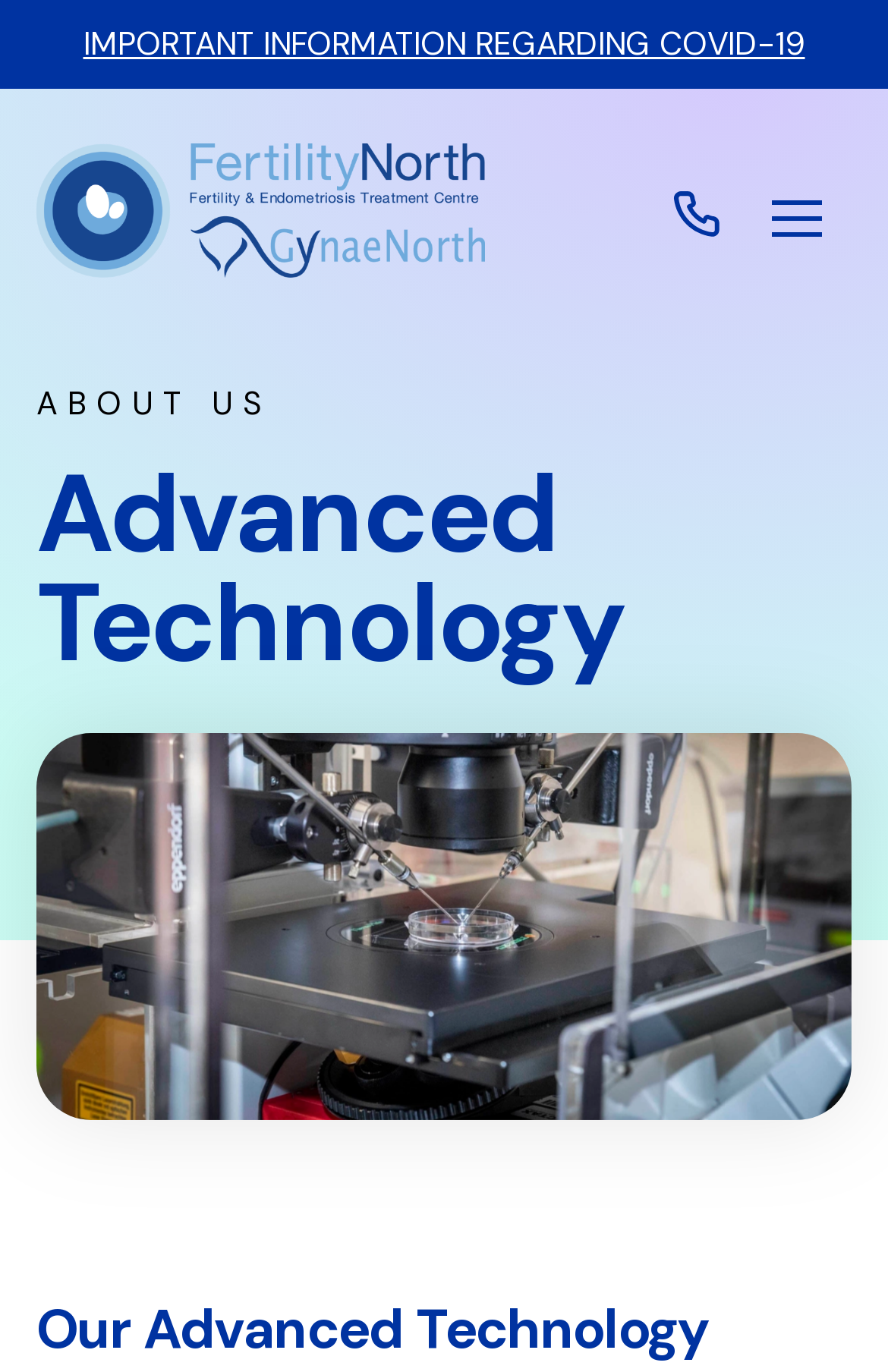Produce an elaborate caption capturing the essence of the webpage.

The webpage is about Advanced Technology in Fertility North, with a focus on COVID-19 information. At the top left, there is a link to "IMPORTANT INFORMATION REGARDING COVID-19". Below this link, there are two links with accompanying images, one on the left and one on the right. The left link has an image that takes up most of its space, while the right link has a smaller image. 

To the right of these links, there is an unexpanded button. Below the links, there is a section with the title "ABOUT US" on the left, followed by a heading that reads "Advanced Technology" which spans across most of the page. 

Further down, there is another heading that reads "Our Advanced Technology" located at the bottom left of the page. The page also has a small, non-interactive element at the top left corner, but its purpose is unclear.